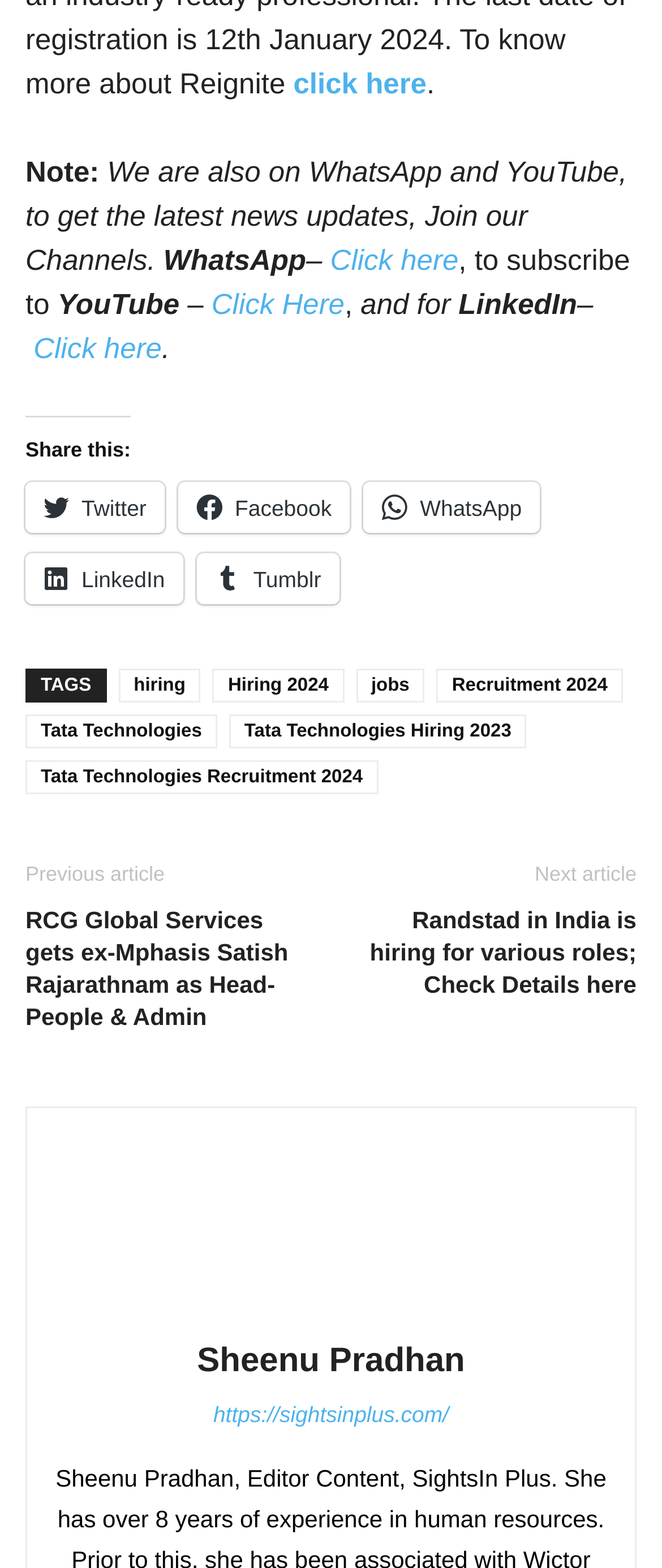Using the details from the image, please elaborate on the following question: What is the first step mentioned?

The first step mentioned is 'Explore' which is a static text element located at [0.218, 0.967, 0.36, 0.985] coordinates.